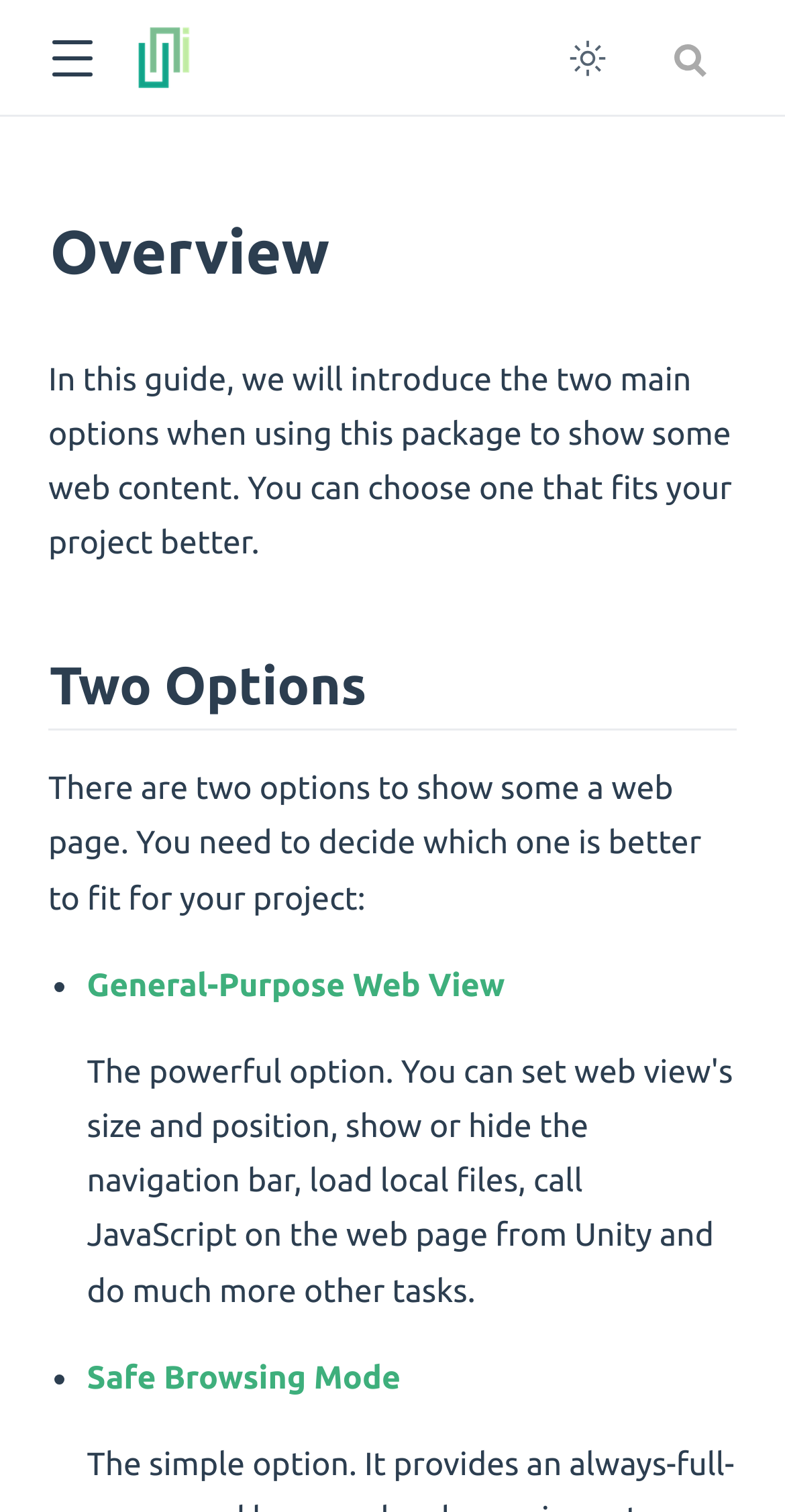What is the purpose of the toggle sidebar button?
Answer with a single word or short phrase according to what you see in the image.

To toggle sidebar